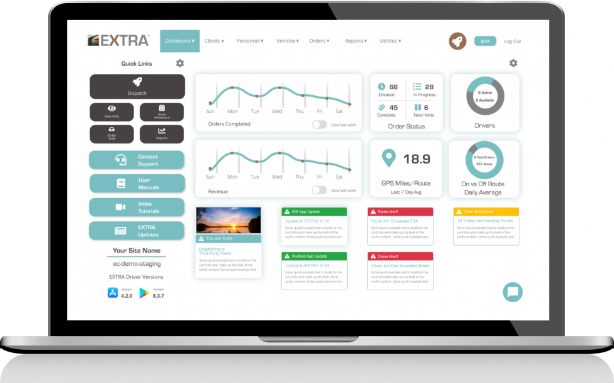Answer the question using only a single word or phrase: 
What is the purpose of the color-coded boxes on the right side?

System status alerts